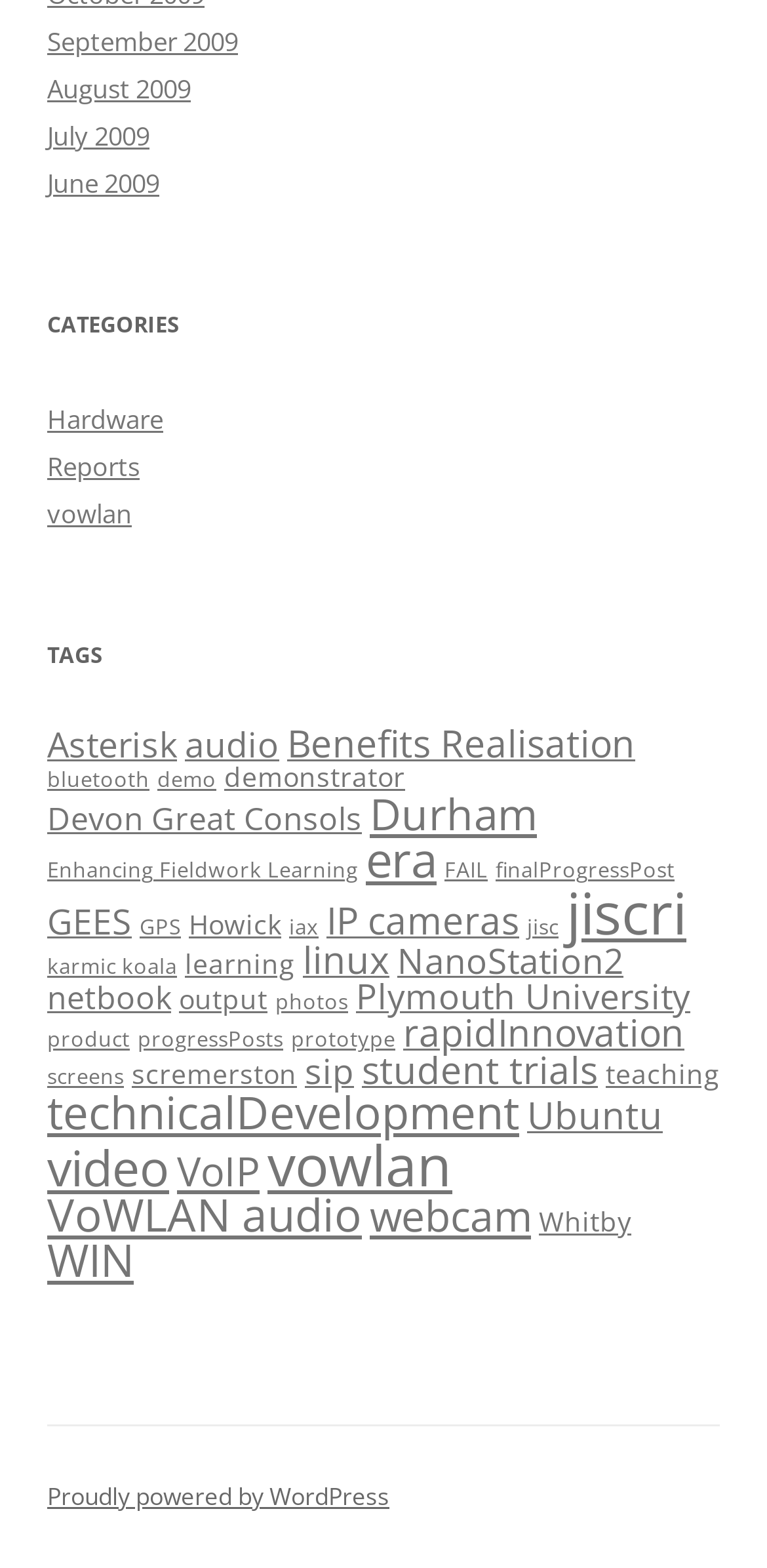Point out the bounding box coordinates of the section to click in order to follow this instruction: "Explore jisc related posts".

[0.687, 0.582, 0.728, 0.6]